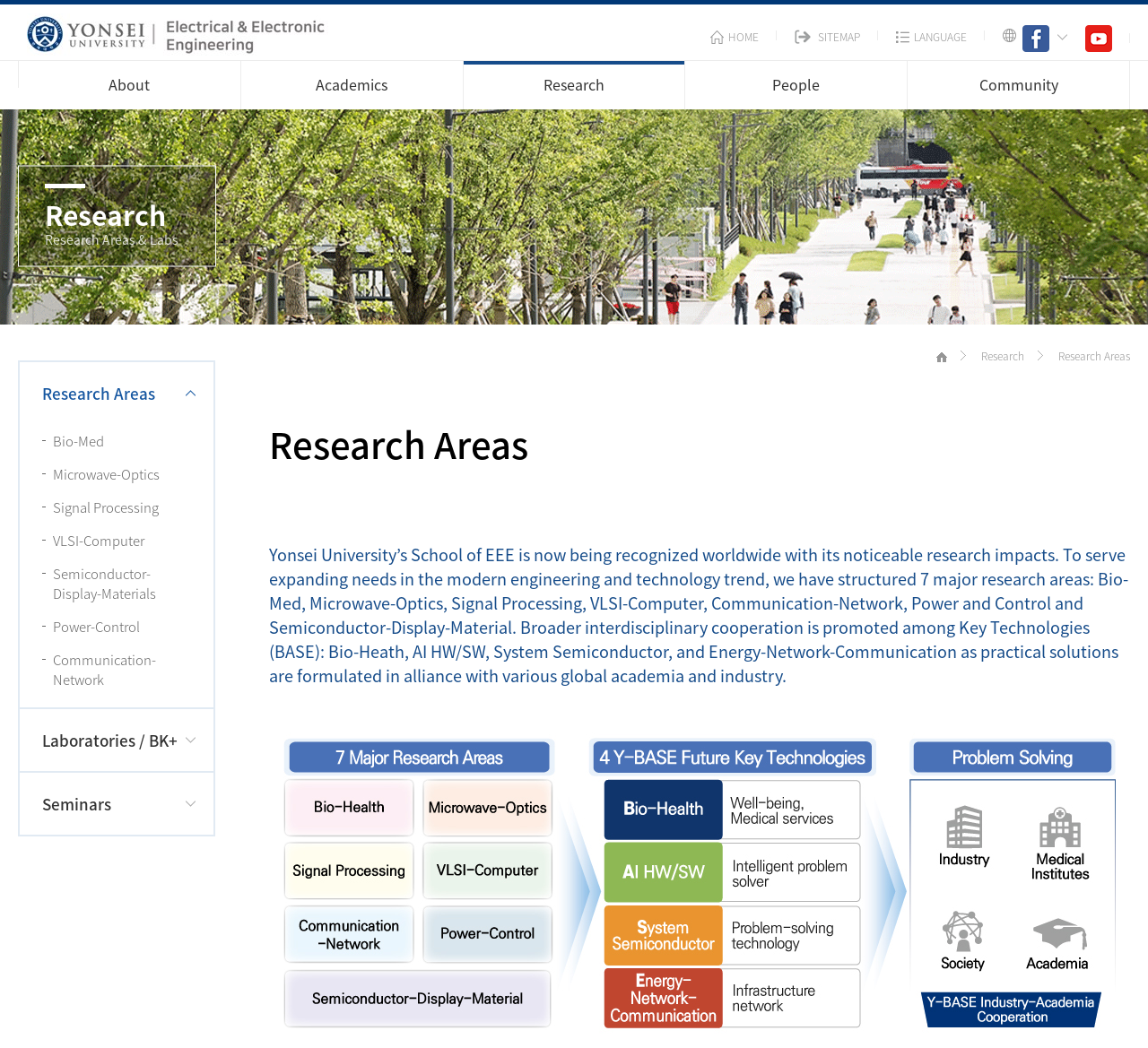Please locate the bounding box coordinates for the element that should be clicked to achieve the following instruction: "check seminars". Ensure the coordinates are given as four float numbers between 0 and 1, i.e., [left, top, right, bottom].

[0.017, 0.737, 0.186, 0.796]